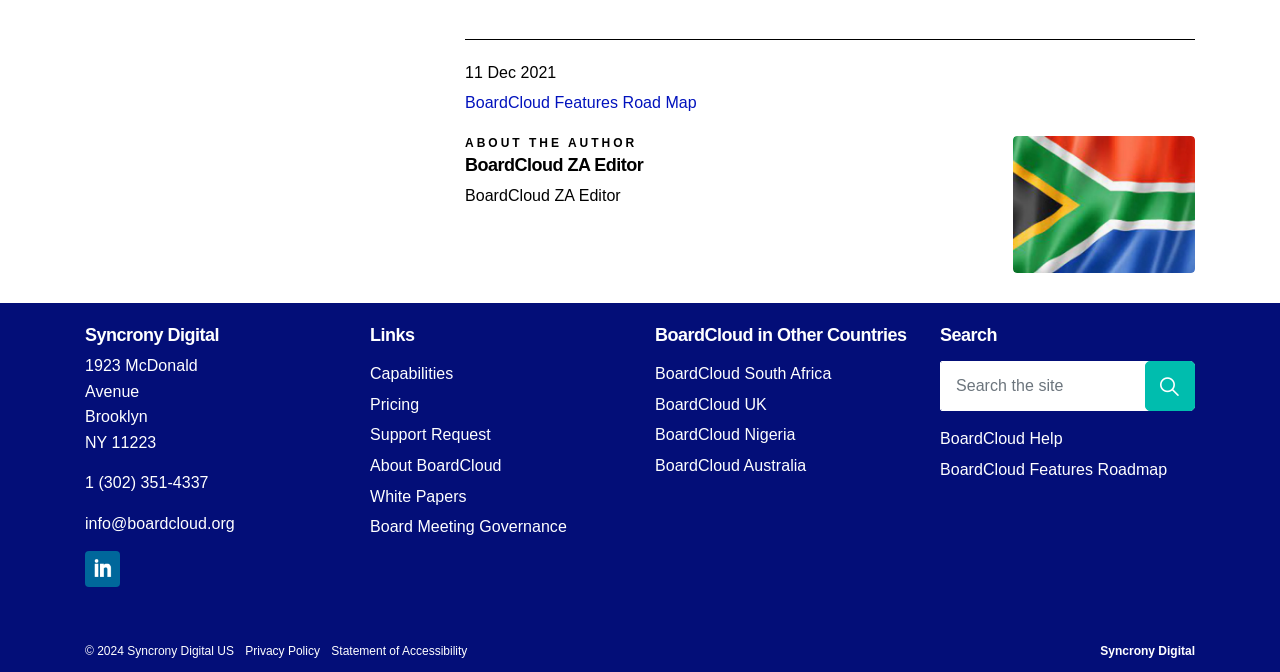Using the provided element description "NY 11223", determine the bounding box coordinates of the UI element.

[0.066, 0.645, 0.122, 0.671]